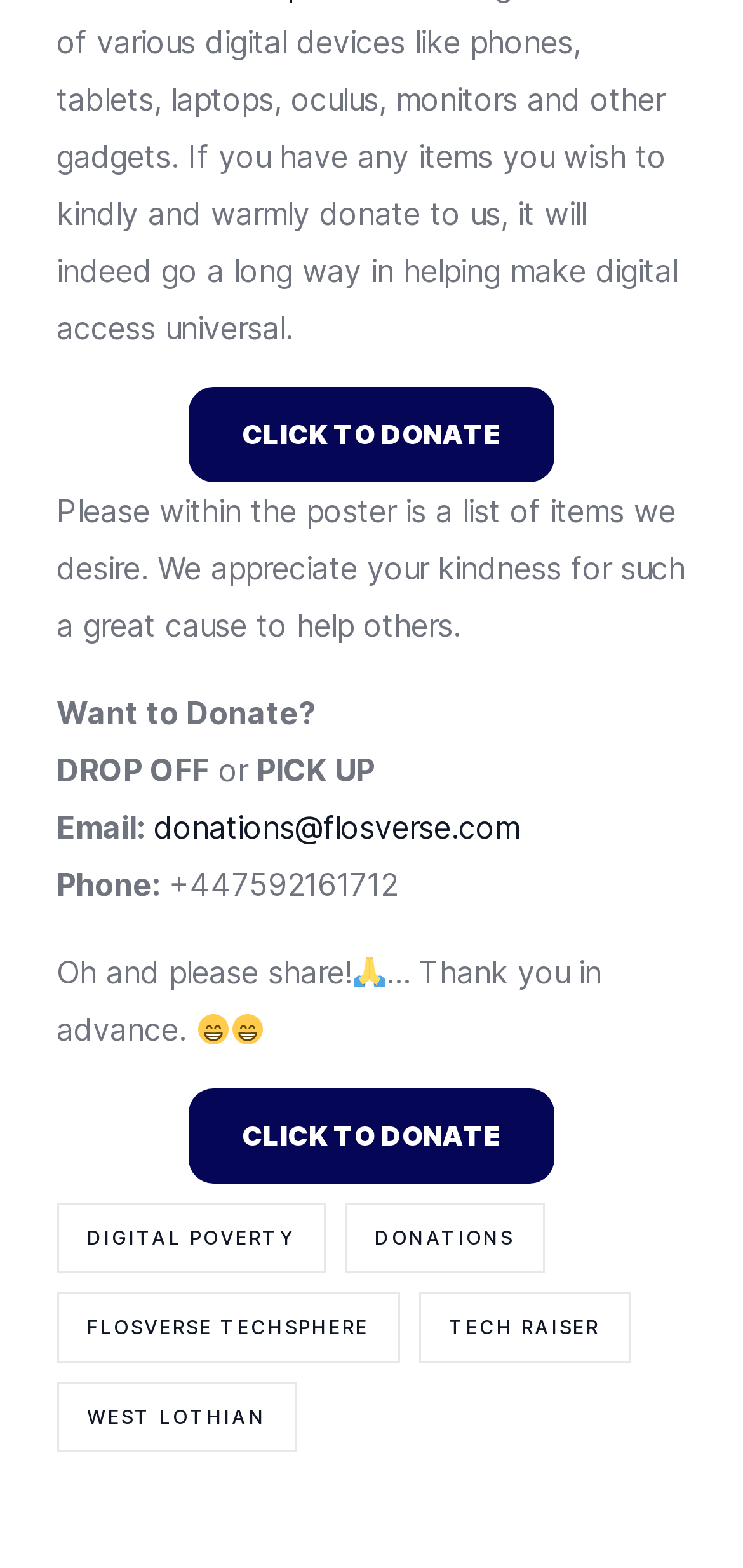What is the phone number for donations?
Analyze the image and provide a thorough answer to the question.

The phone number for donations can be found in the section where the website provides contact information. It is mentioned as 'Phone:' followed by the phone number '+447592161712'.